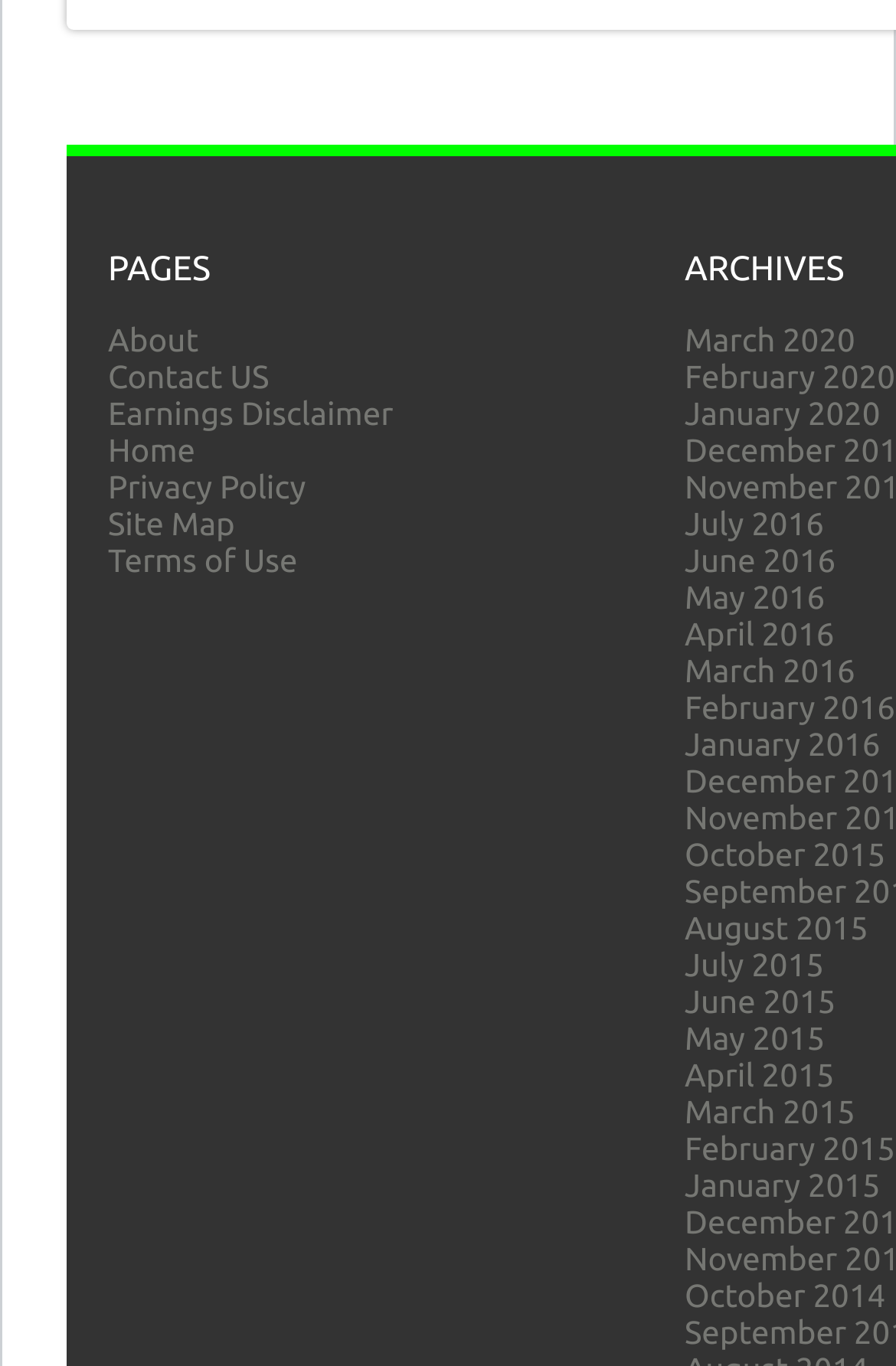Can you determine the bounding box coordinates of the area that needs to be clicked to fulfill the following instruction: "visit home page"?

[0.121, 0.316, 0.218, 0.343]